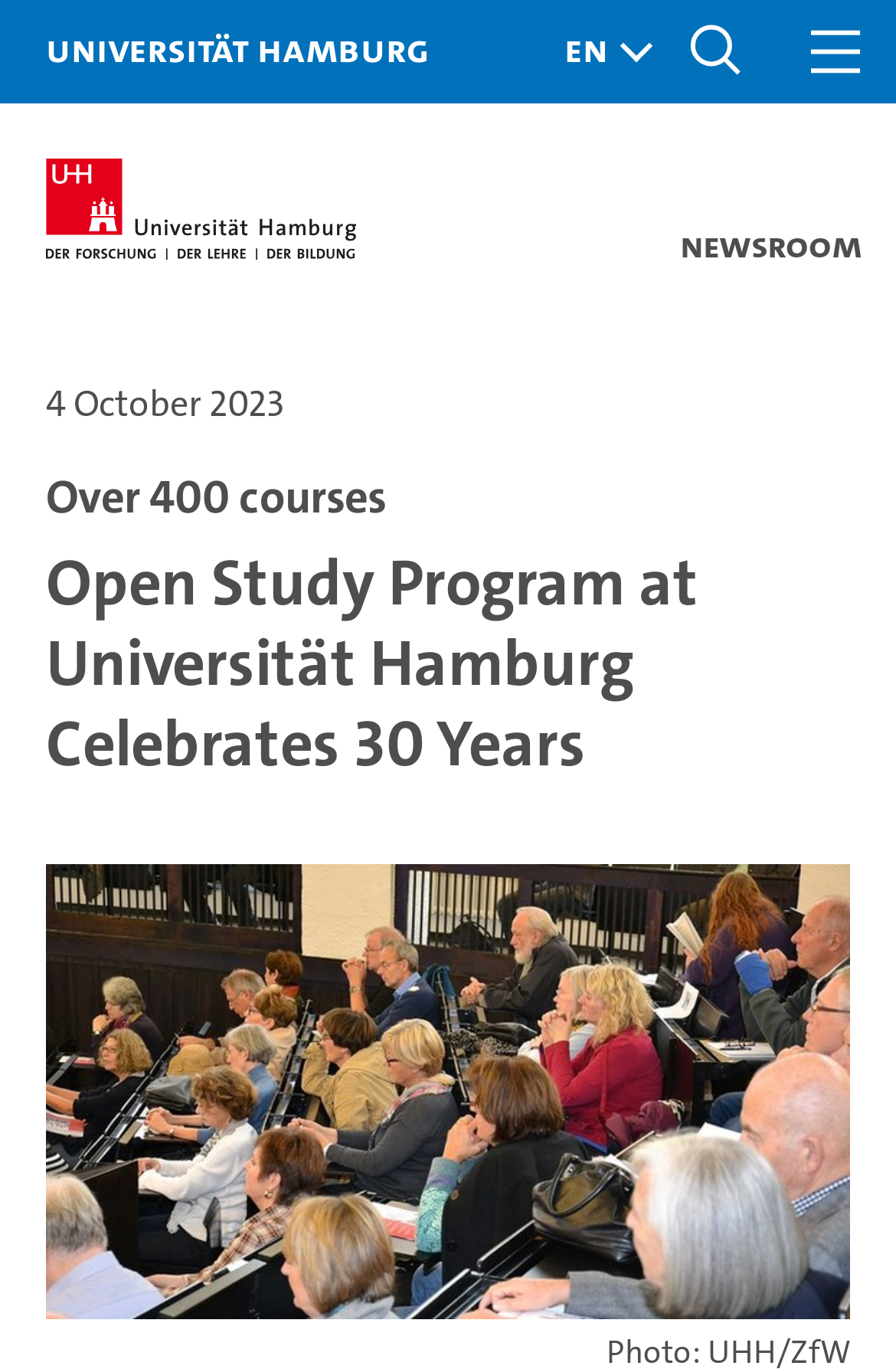Please specify the bounding box coordinates in the format (top-left x, top-left y, bottom-right x, bottom-right y), with values ranging from 0 to 1. Identify the bounding box for the UI component described as follows: parent_node: /en/newsroom/sitemap.json aria-label="Menu"

[0.869, 0.0, 0.997, 0.076]